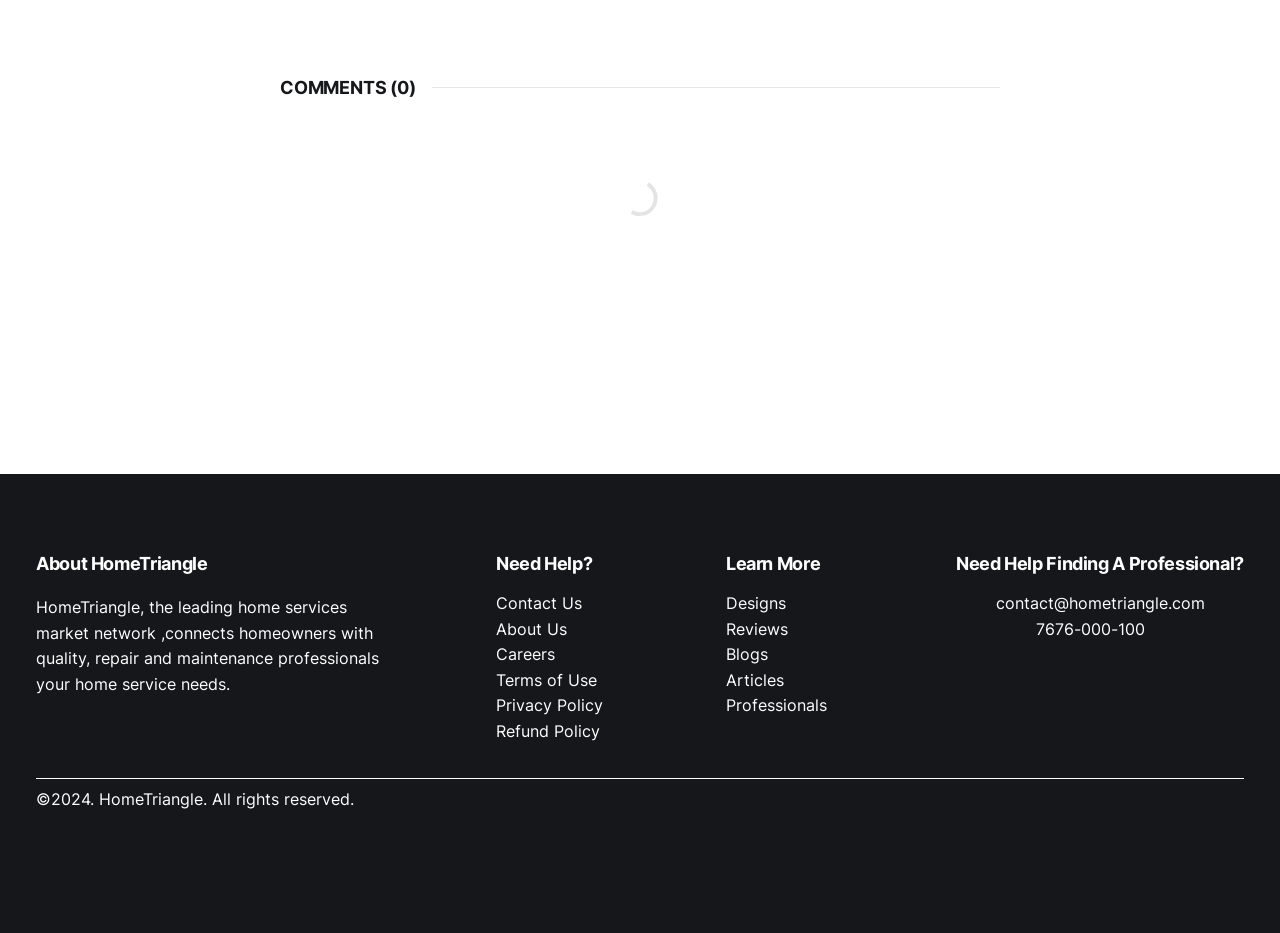Find and specify the bounding box coordinates that correspond to the clickable region for the instruction: "Email for help".

[0.778, 0.636, 0.941, 0.657]